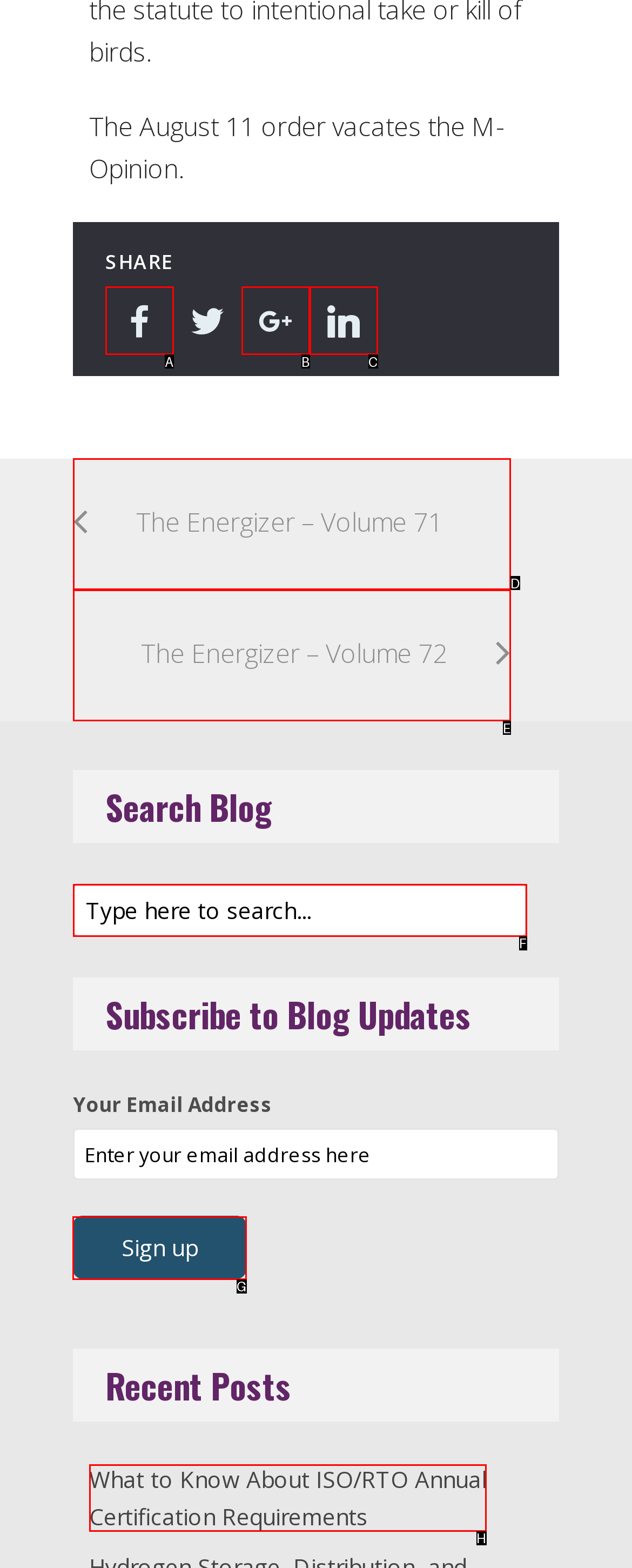Select the appropriate HTML element to click on to finish the task: Click on the 'Product' link.
Answer with the letter corresponding to the selected option.

None